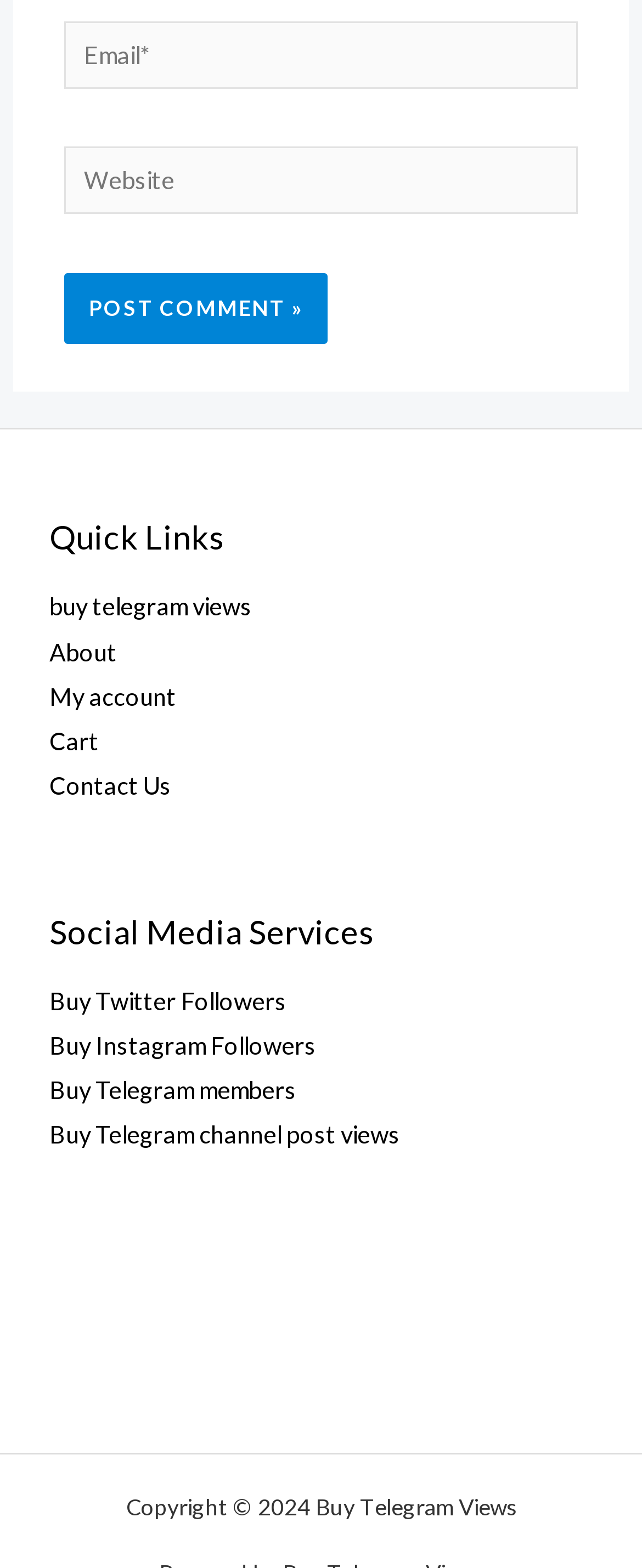Bounding box coordinates are specified in the format (top-left x, top-left y, bottom-right x, bottom-right y). All values are floating point numbers bounded between 0 and 1. Please provide the bounding box coordinate of the region this sentence describes: name="submit" value="Post Comment »"

[0.1, 0.174, 0.51, 0.22]